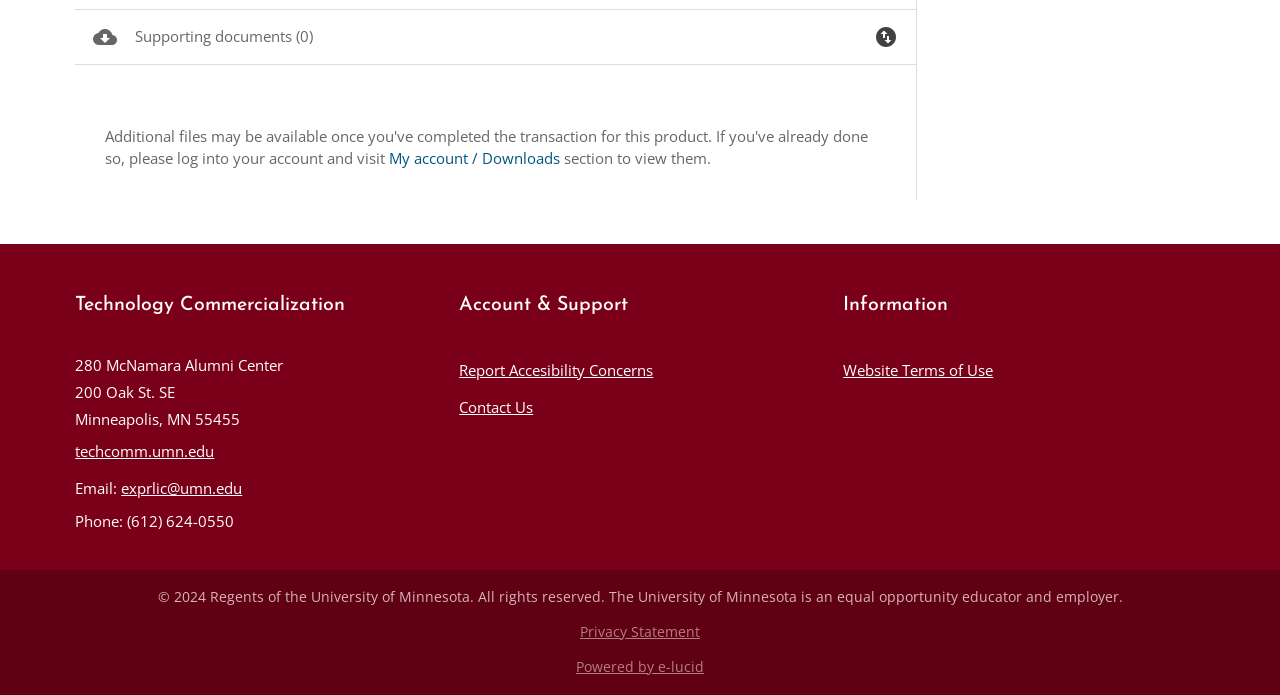Please determine the bounding box coordinates of the area that needs to be clicked to complete this task: 'Contact us'. The coordinates must be four float numbers between 0 and 1, formatted as [left, top, right, bottom].

[0.359, 0.571, 0.417, 0.6]